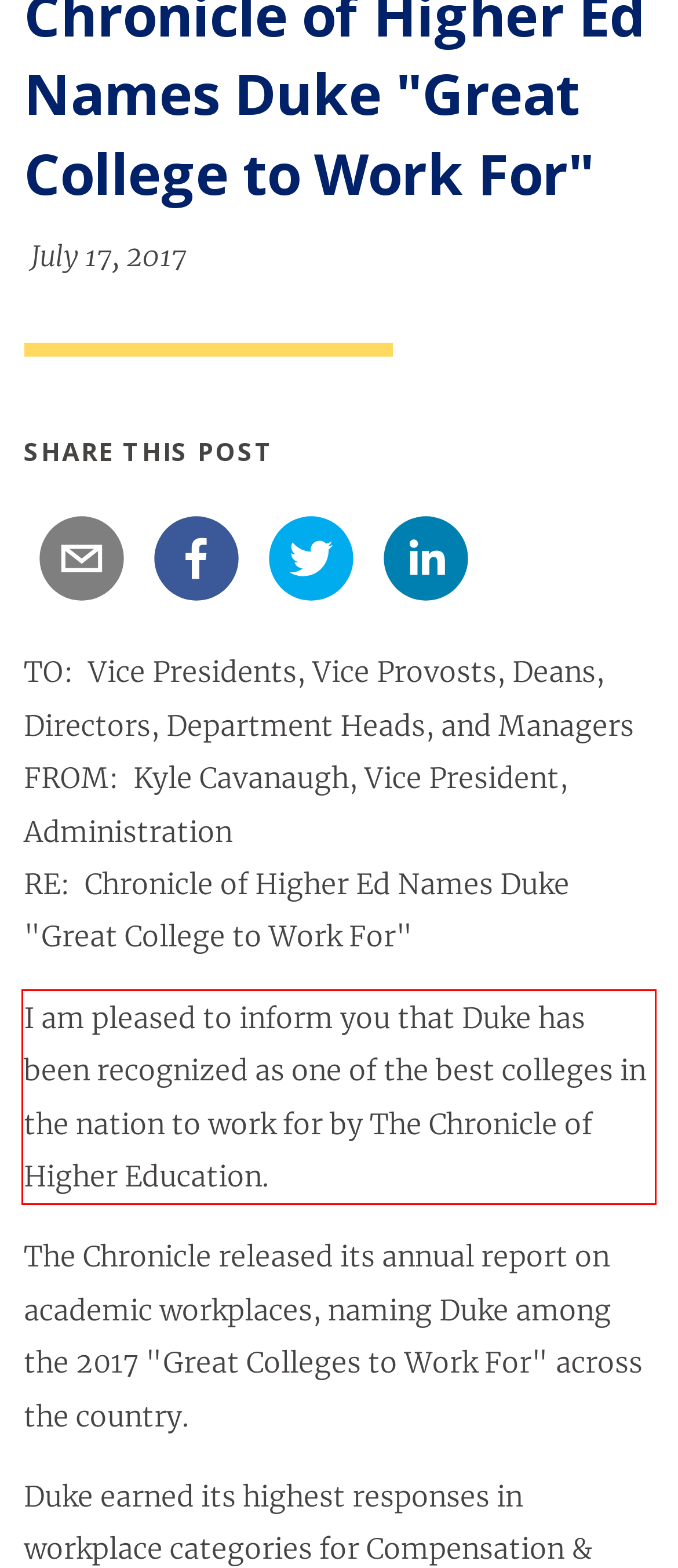You are given a webpage screenshot with a red bounding box around a UI element. Extract and generate the text inside this red bounding box.

I am pleased to inform you that Duke has been recognized as one of the best colleges in the nation to work for by The Chronicle of Higher Education.